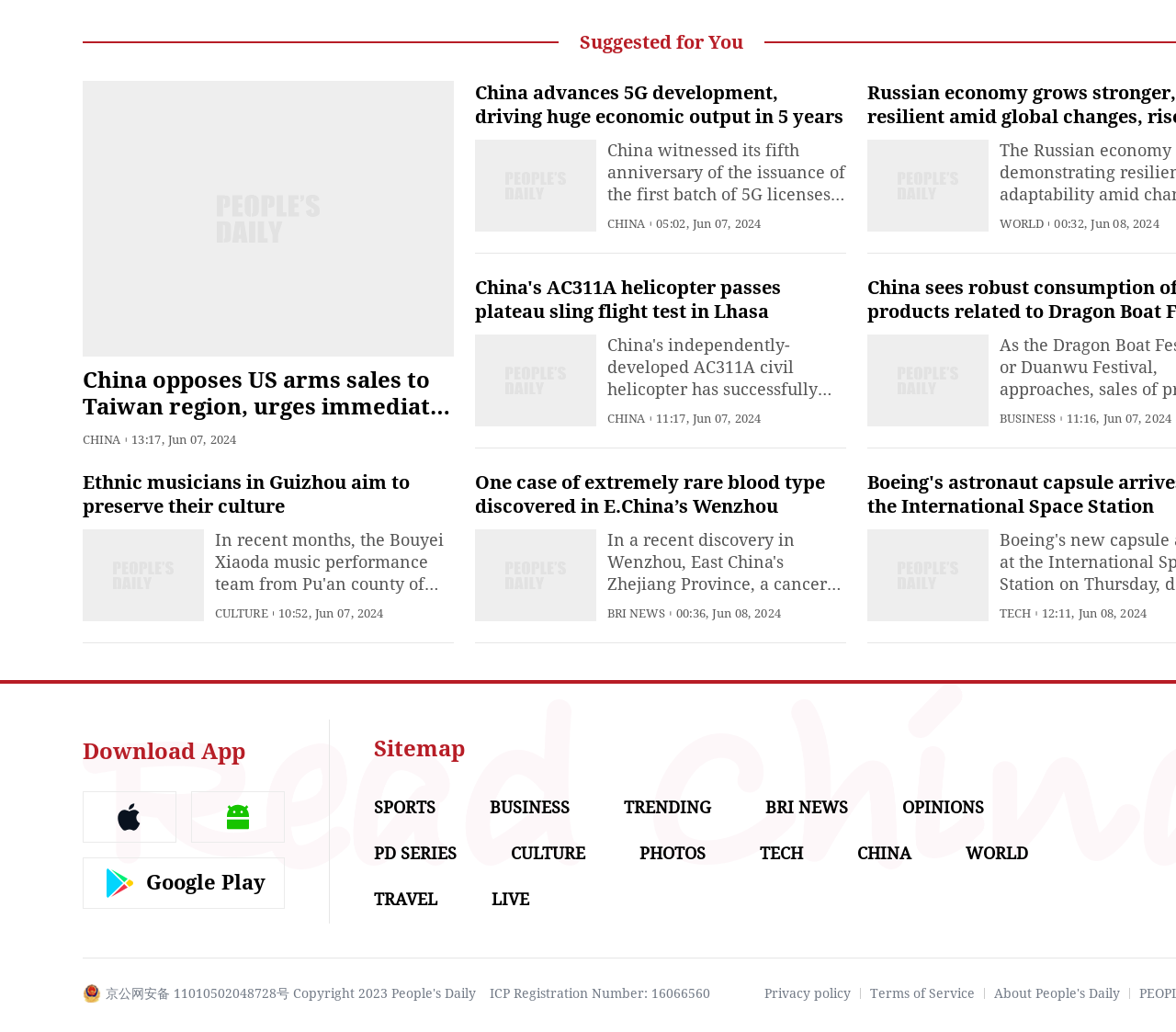Using the description: "parent_node: BITRESQ OFFICIAL WEBSITE", determine the UI element's bounding box coordinates. Ensure the coordinates are in the format of four float numbers between 0 and 1, i.e., [left, top, right, bottom].

None